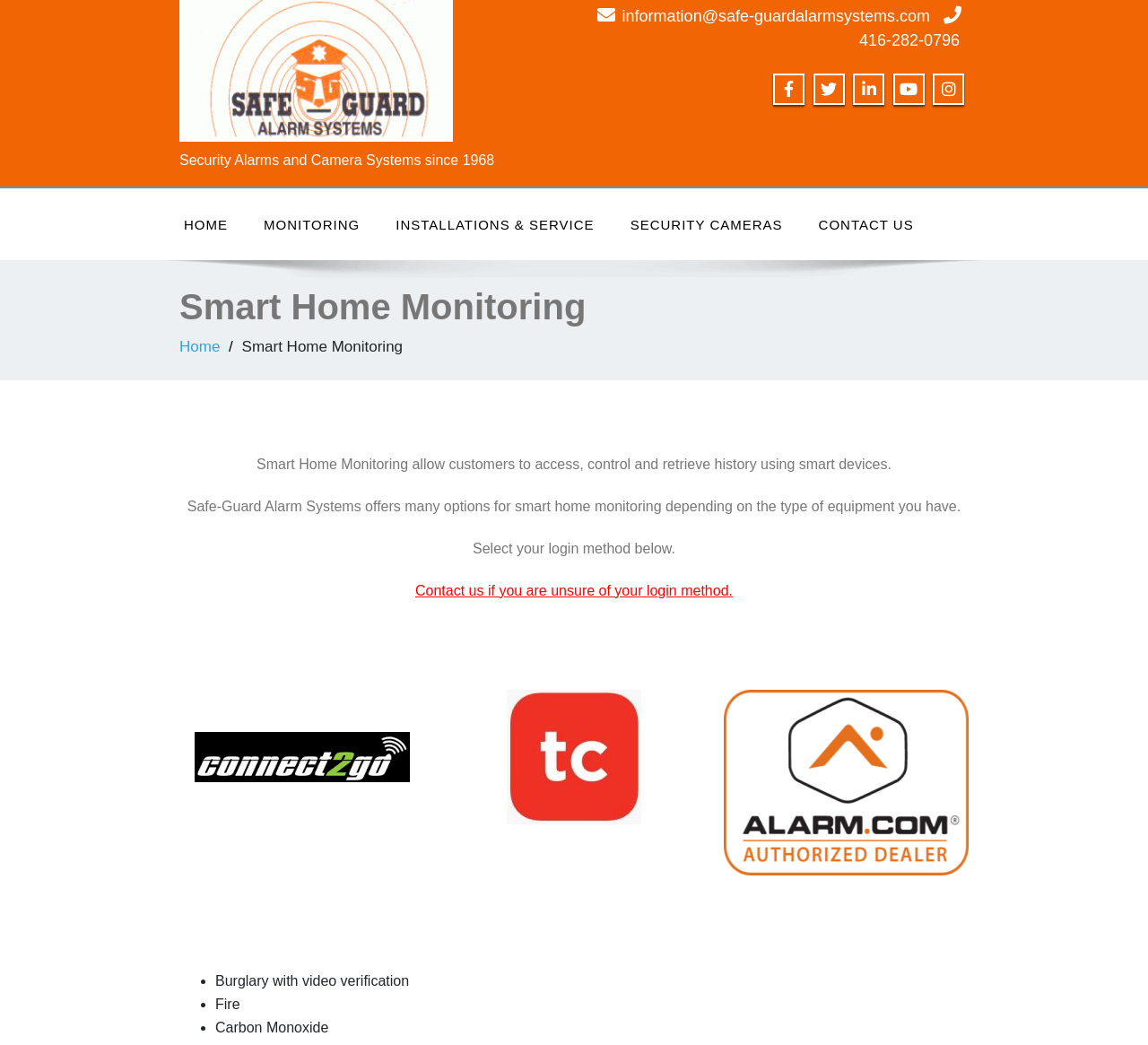Please reply to the following question using a single word or phrase: 
What is the company name?

Safe-Guard Alarm Systems